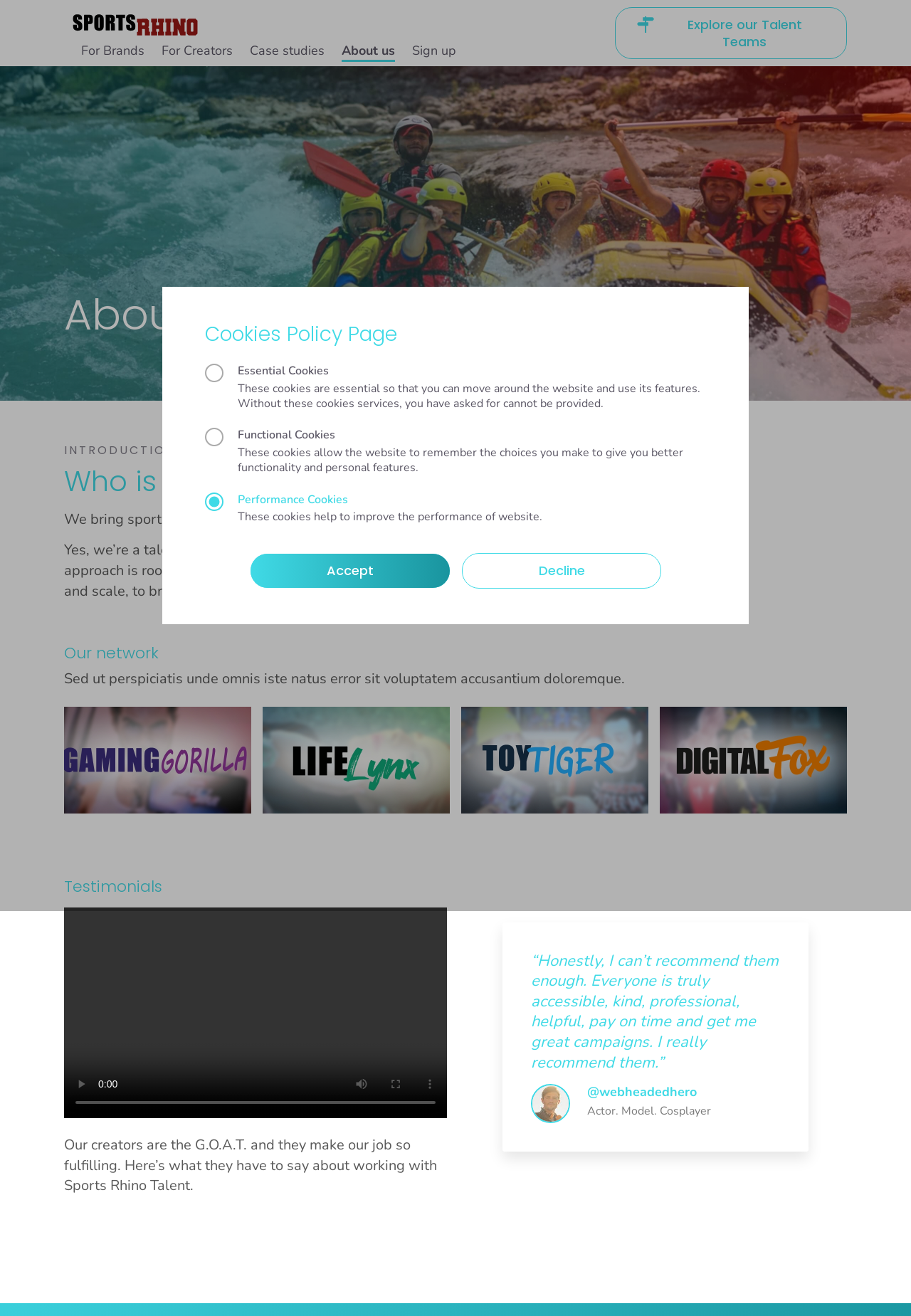Specify the bounding box coordinates of the element's region that should be clicked to achieve the following instruction: "Click on the 'Sign up' link". The bounding box coordinates consist of four float numbers between 0 and 1, in the format [left, top, right, bottom].

[0.452, 0.032, 0.501, 0.045]